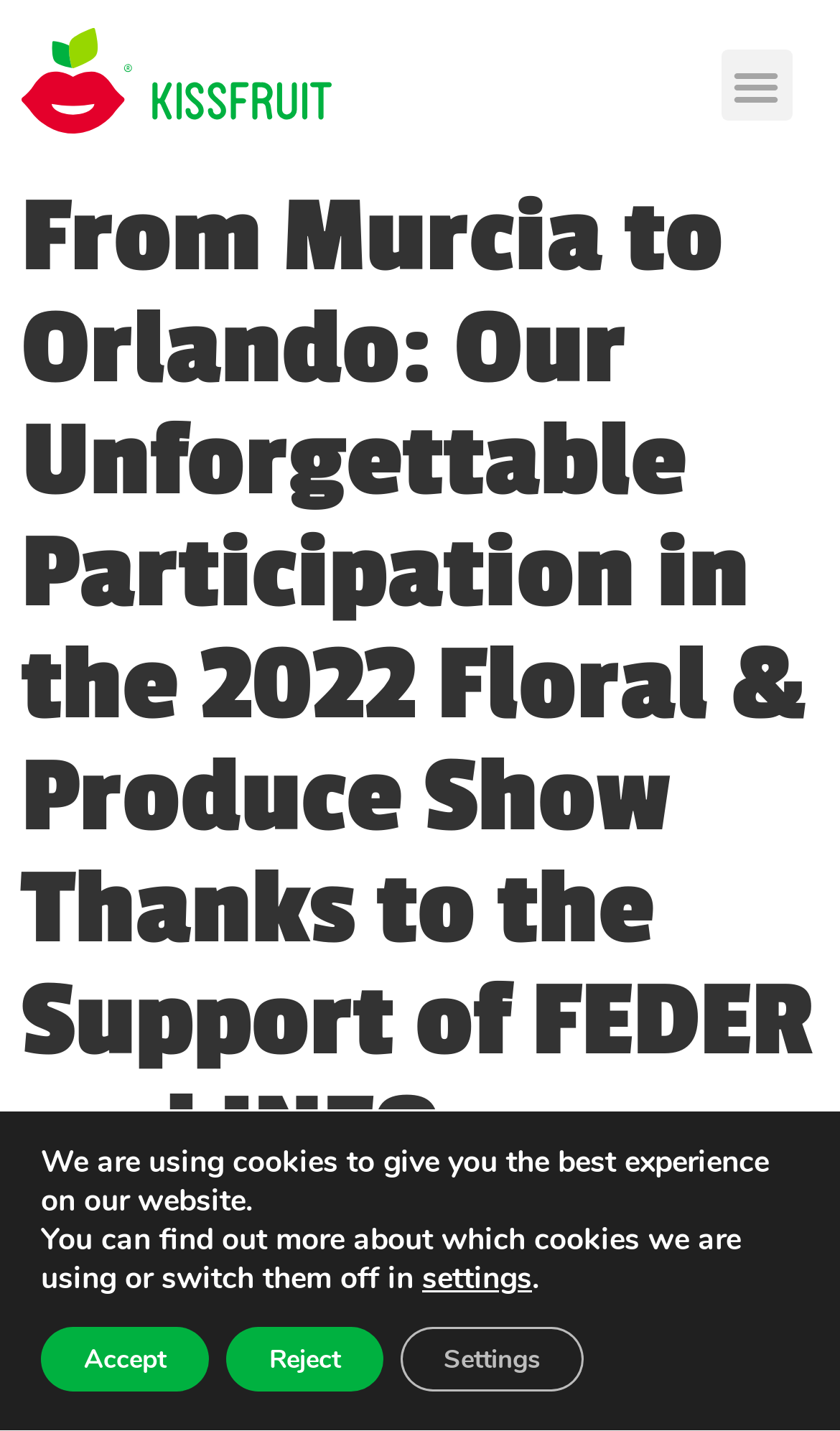Provide a thorough description of this webpage.

The webpage is about Cítricos Congelados IQF KissFruit, a company that participated in the 2022 Floral & Produce Show. At the top-left corner, there is a link. Next to it, on the top-right corner, is a menu toggle button. Below the link and the menu toggle button, there is a heading that summarizes the company's participation in the show.

On the bottom of the page, there is a GDPR Cookie Banner that takes up the full width of the page. The banner contains three lines of text, explaining the use of cookies on the website. Below the text, there are four buttons: 'settings', 'Accept', 'Reject', and another 'Settings' button. The 'settings' button is located at the center of the banner, while the 'Accept' and 'Reject' buttons are on the left and right sides, respectively. The second 'Settings' button is on the right side of the banner, next to the 'Reject' button.